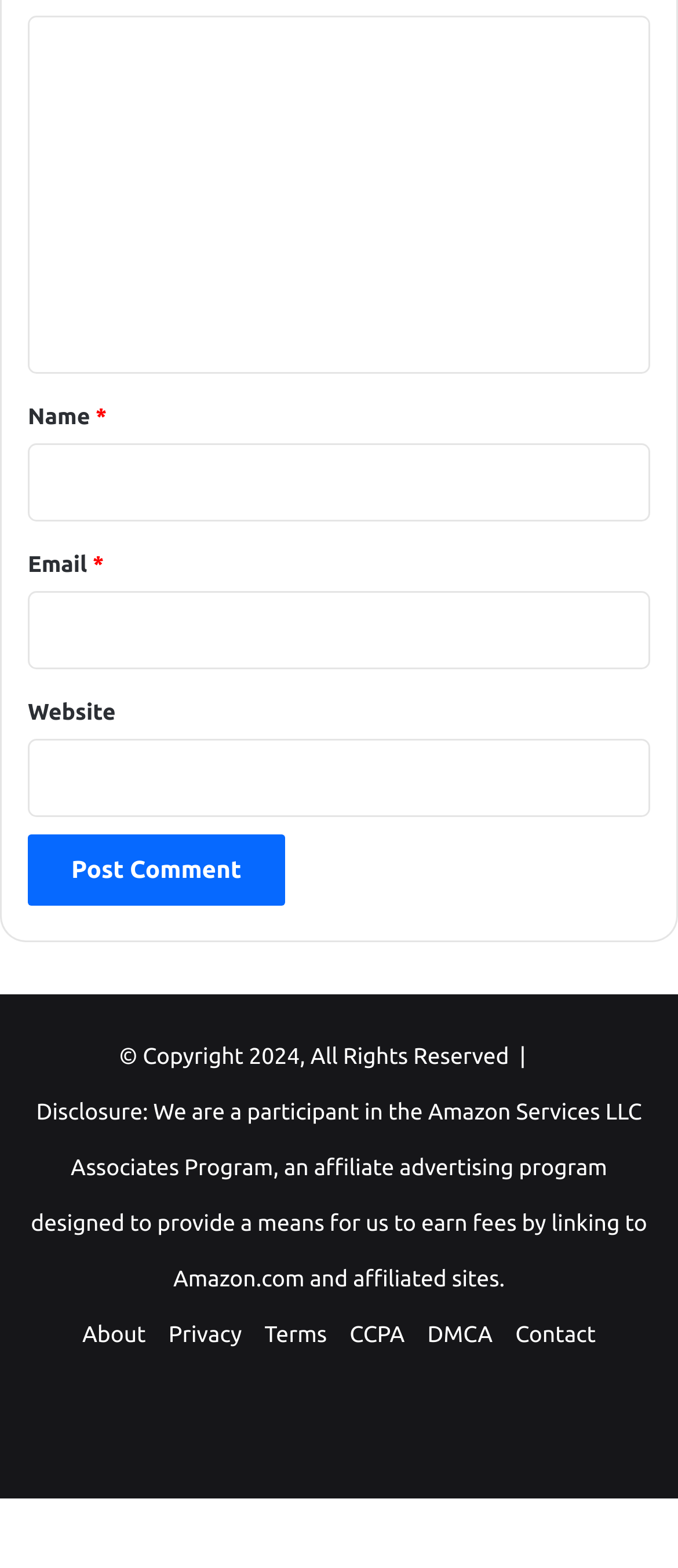Identify the bounding box coordinates of the clickable region to carry out the given instruction: "Enter a comment".

[0.041, 0.01, 0.959, 0.238]